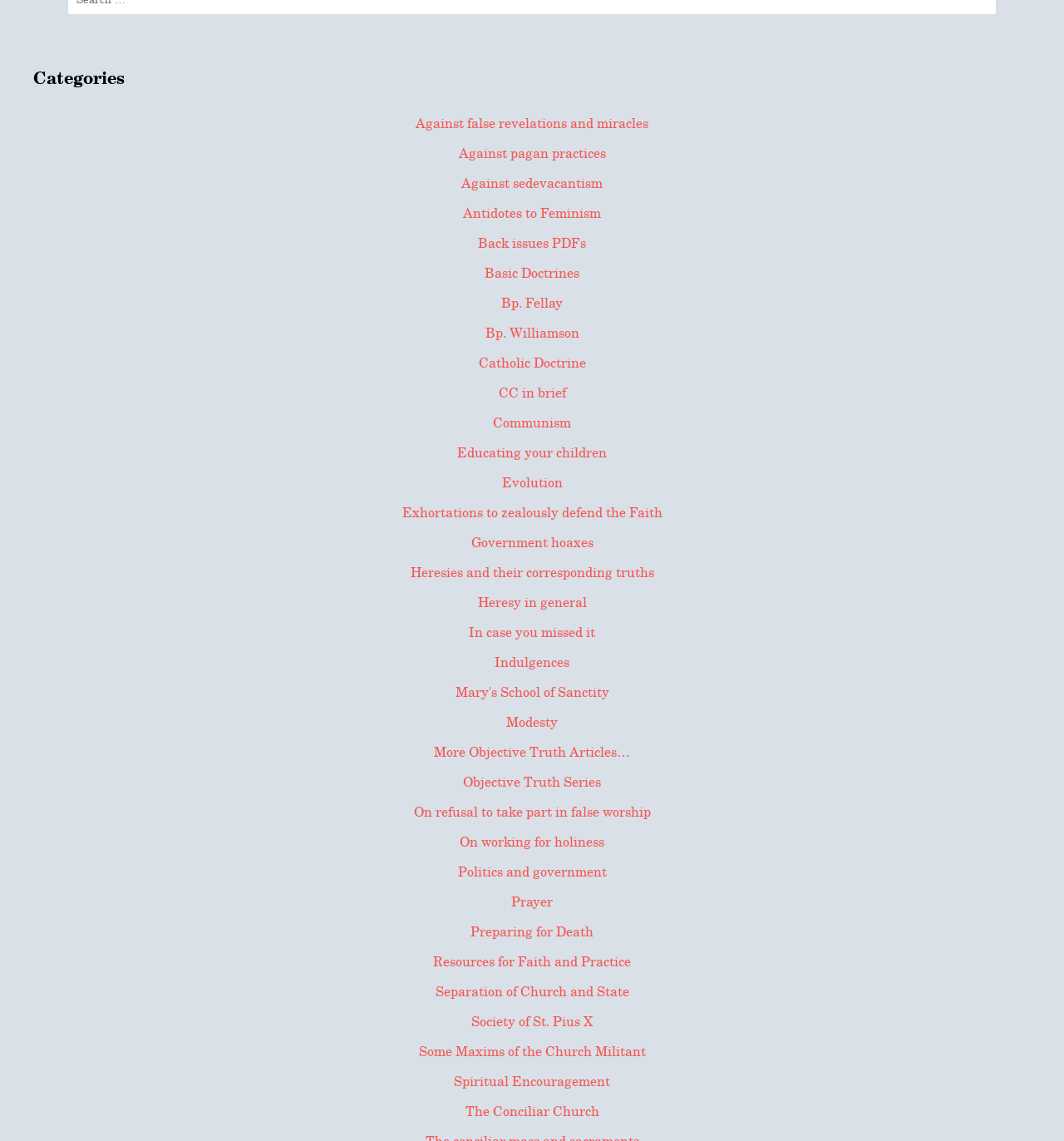Examine the image carefully and respond to the question with a detailed answer: 
What is the last category listed?

The last category listed is 'The Conciliar Church' because it is the last link element under the 'Categories' heading, with a bounding box coordinate of [0.437, 0.967, 0.563, 0.982].